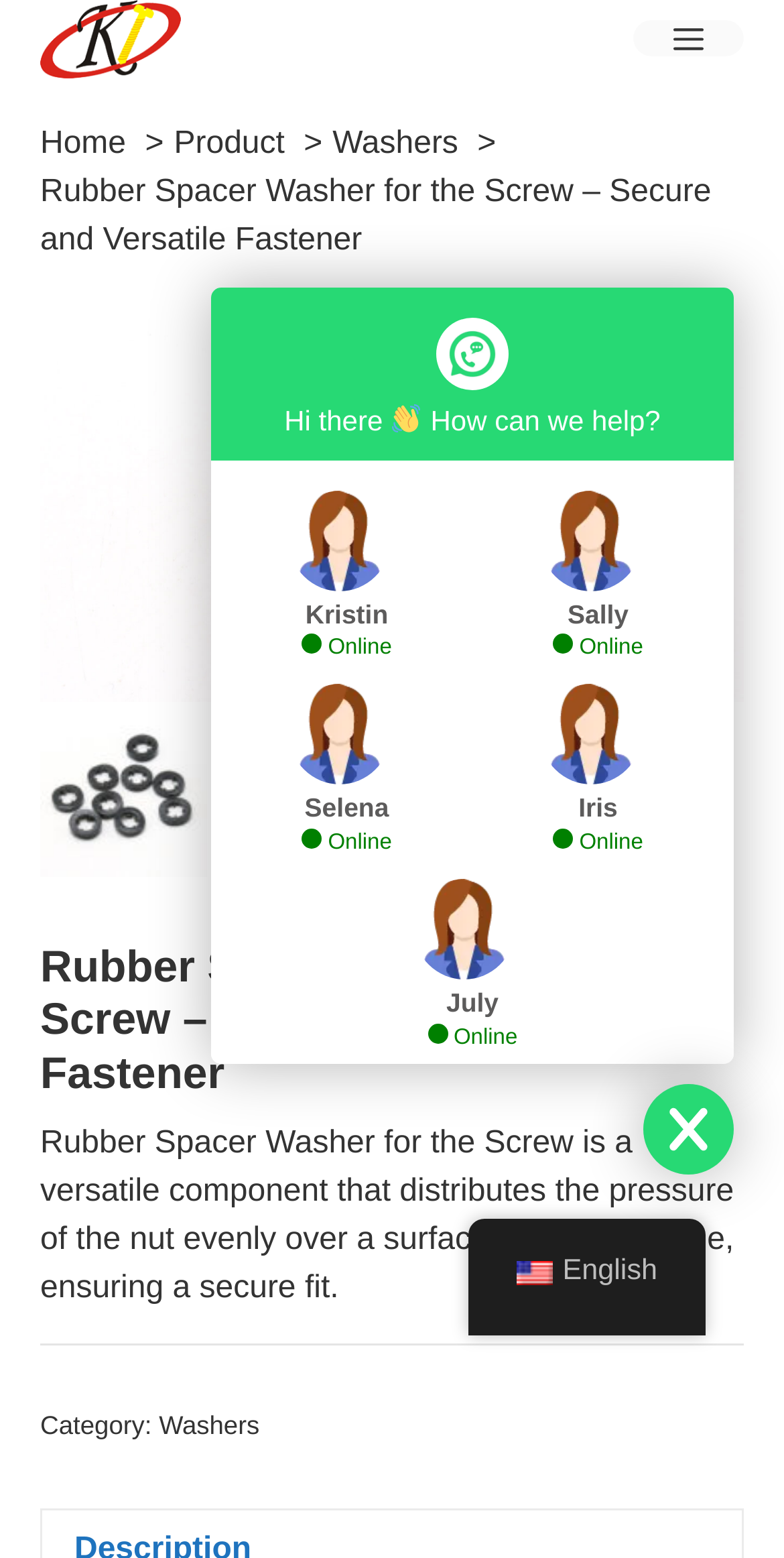What is the main product category?
Use the information from the screenshot to give a comprehensive response to the question.

I determined the main product category by looking at the breadcrumb navigation, which shows 'Home > Product > Washers'. This suggests that the current page is related to washers, and the product being described is a type of washer.